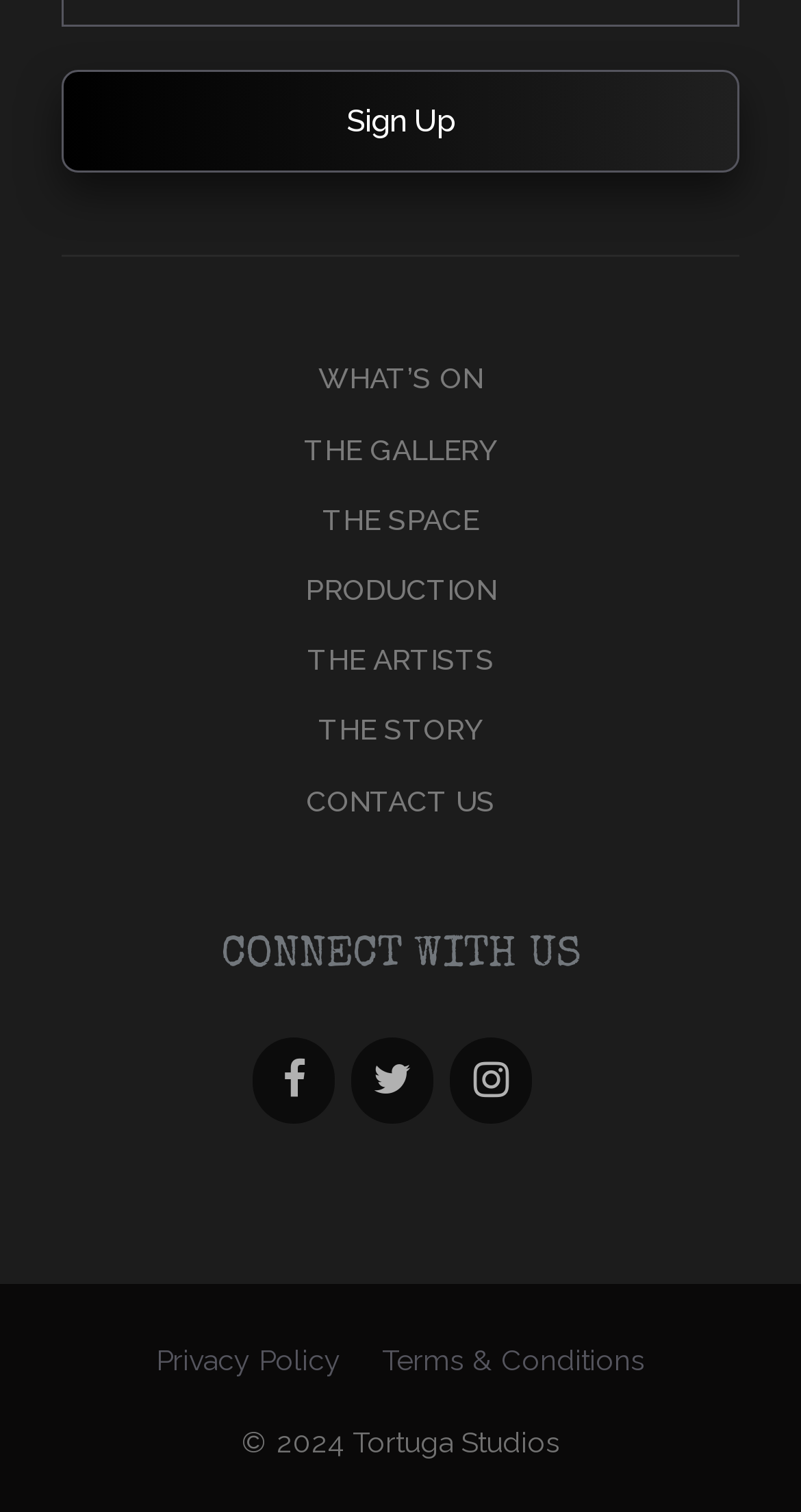Identify the bounding box for the UI element described as: "PRODUCTION". Ensure the coordinates are four float numbers between 0 and 1, formatted as [left, top, right, bottom].

[0.381, 0.379, 0.619, 0.401]